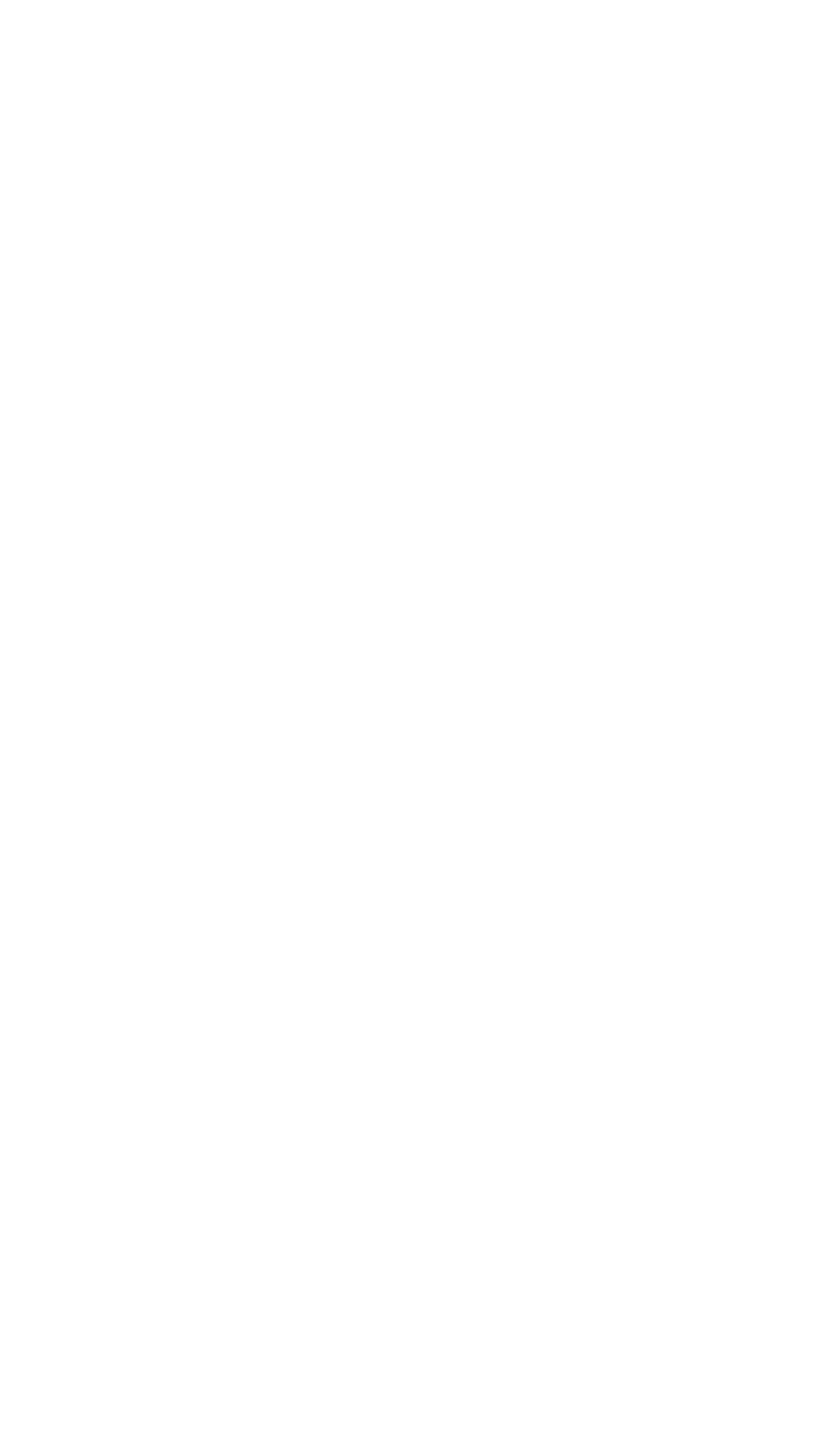Please answer the following question using a single word or phrase: 
What is the name of the university?

Portland State University